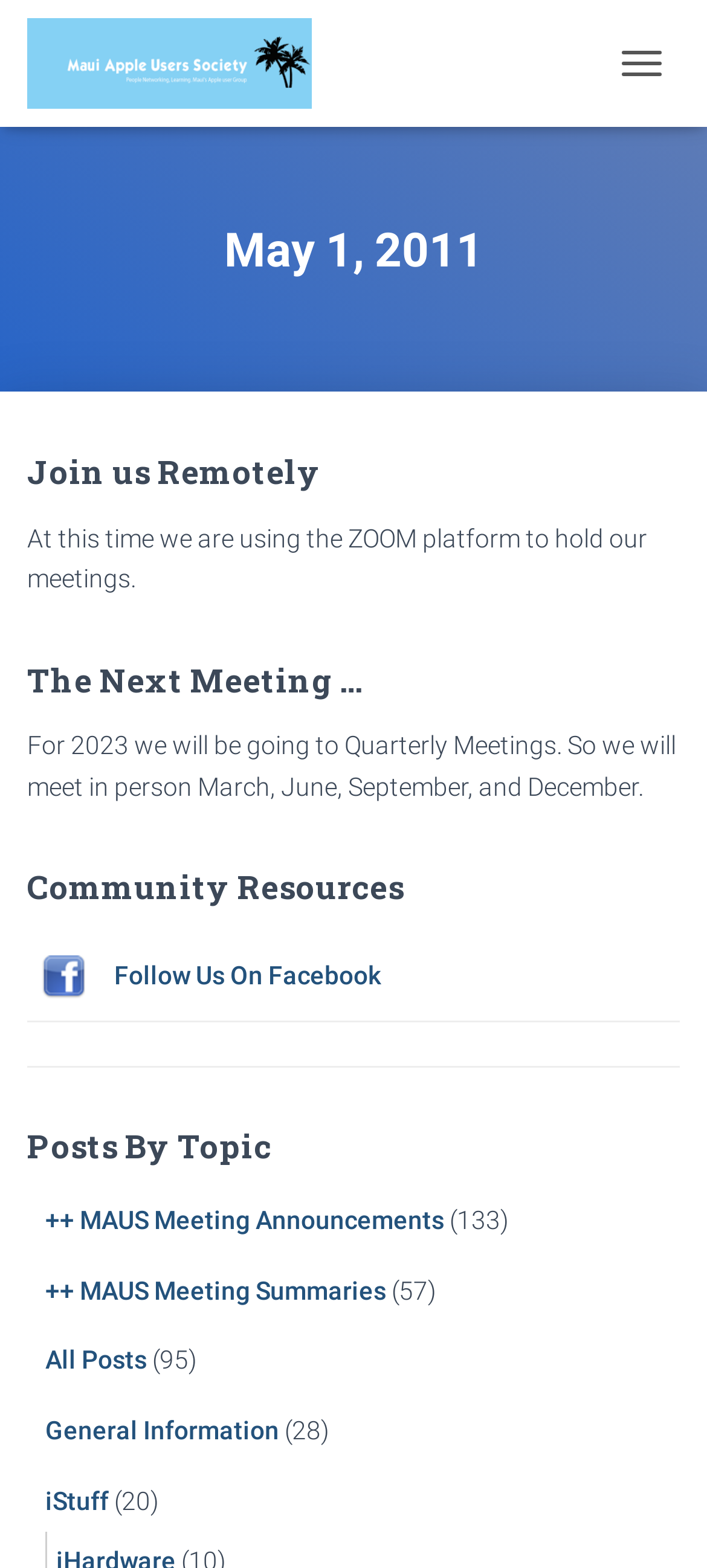Generate a thorough caption that explains the contents of the webpage.

The webpage is about the Maui Apple User Group, with a focus on their meetings and community resources. At the top left, there is a link and an image with the group's name. On the top right, there is a button to toggle navigation. 

Below the group's name, there is a heading with the date "May 1, 2011". Underneath, there are several sections. The first section is about joining the meeting remotely, with a heading "Join us Remotely" and a paragraph of text explaining that they use the ZOOM platform for meetings. 

The next section is about the meeting schedule, with a heading "The Next Meeting …" and a paragraph of text stating that they will have quarterly meetings in 2023. 

Following this, there is a section on community resources, with a heading "Community Resources" and a table with two rows. The first row has two grid cells, one with a "Join Now" button and an image, and the other with a link to follow the group on Facebook. The second row has an empty grid cell. 

Below the table, there is a section on posts by topic, with a heading "Posts By Topic". This section has several links to different topics, including meeting announcements, meeting summaries, all posts, general information, and iStuff. Each link has a corresponding number in parentheses, indicating the number of posts in that topic.